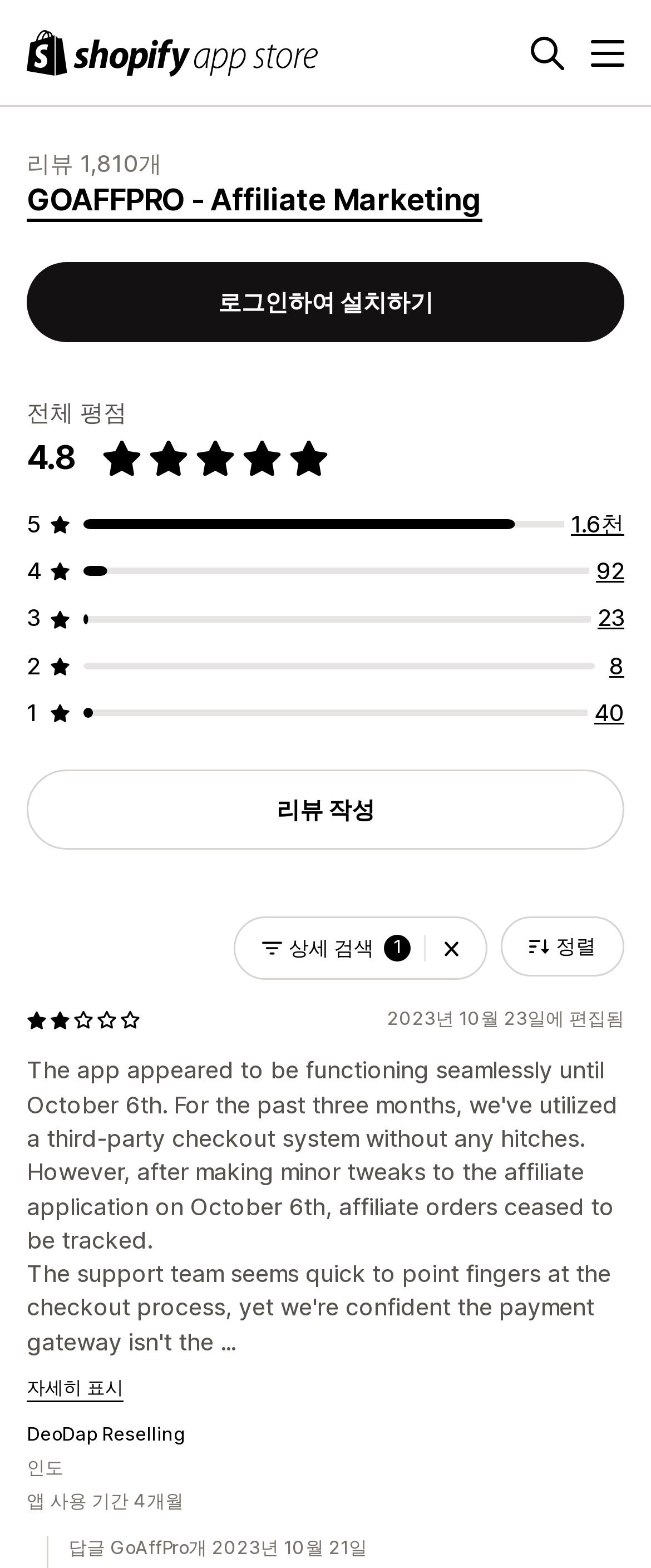Please identify the bounding box coordinates of the element that needs to be clicked to perform the following instruction: "Install the GOAFFPRO app".

[0.041, 0.167, 0.959, 0.218]